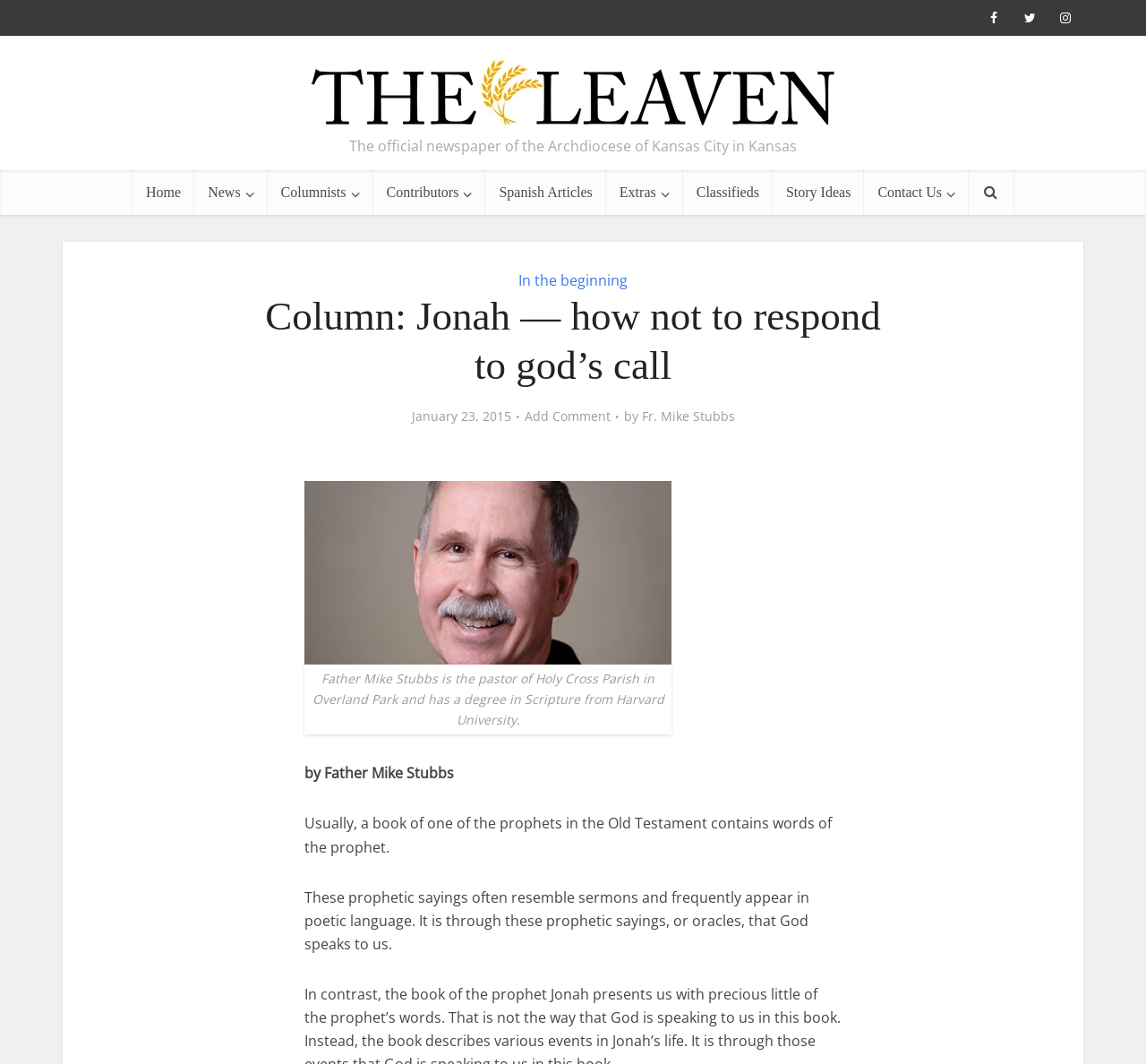Who is the author of the column?
Using the image, respond with a single word or phrase.

Fr. Mike Stubbs